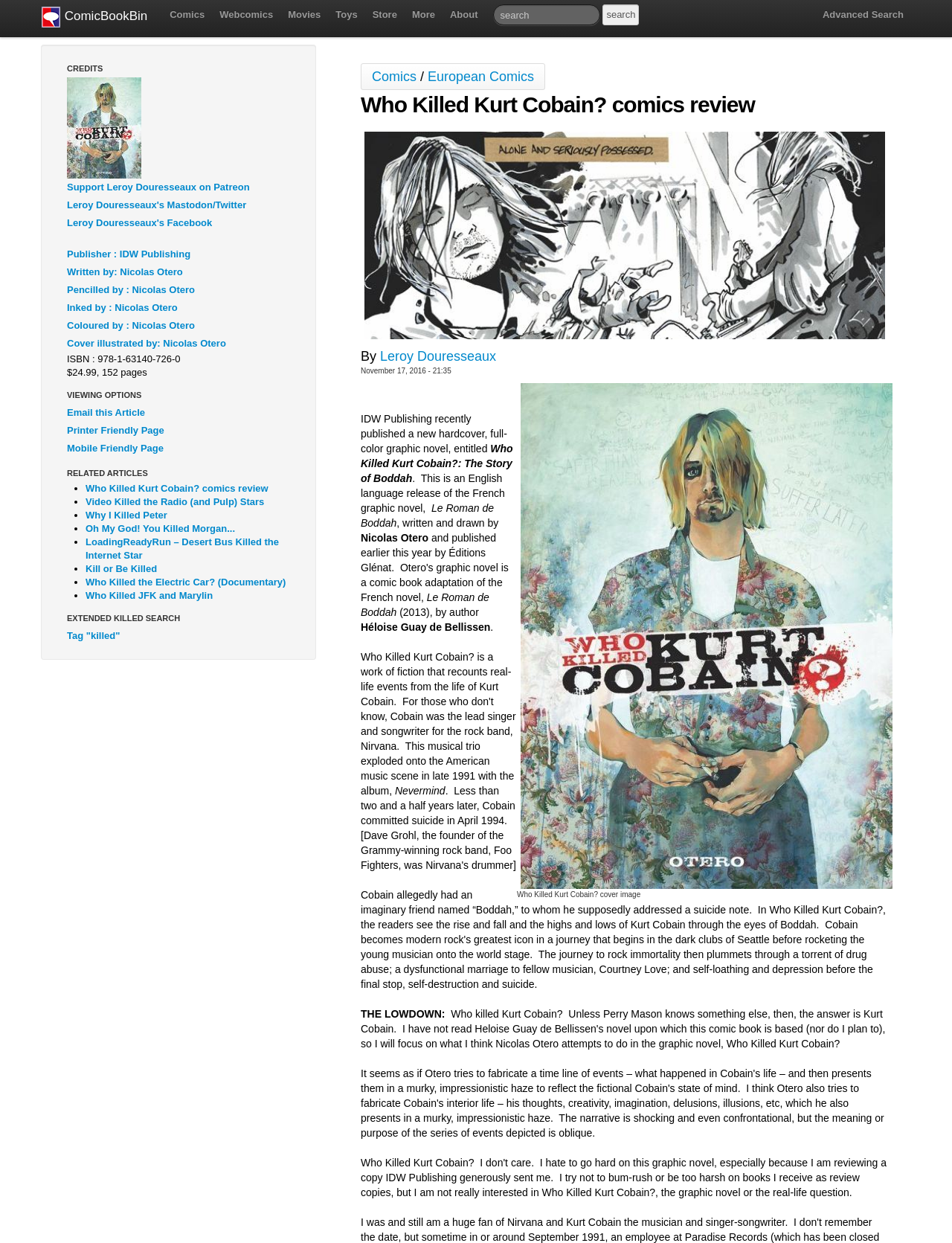Identify the bounding box coordinates of the region that needs to be clicked to carry out this instruction: "View related articles". Provide these coordinates as four float numbers ranging from 0 to 1, i.e., [left, top, right, bottom].

[0.07, 0.377, 0.155, 0.384]